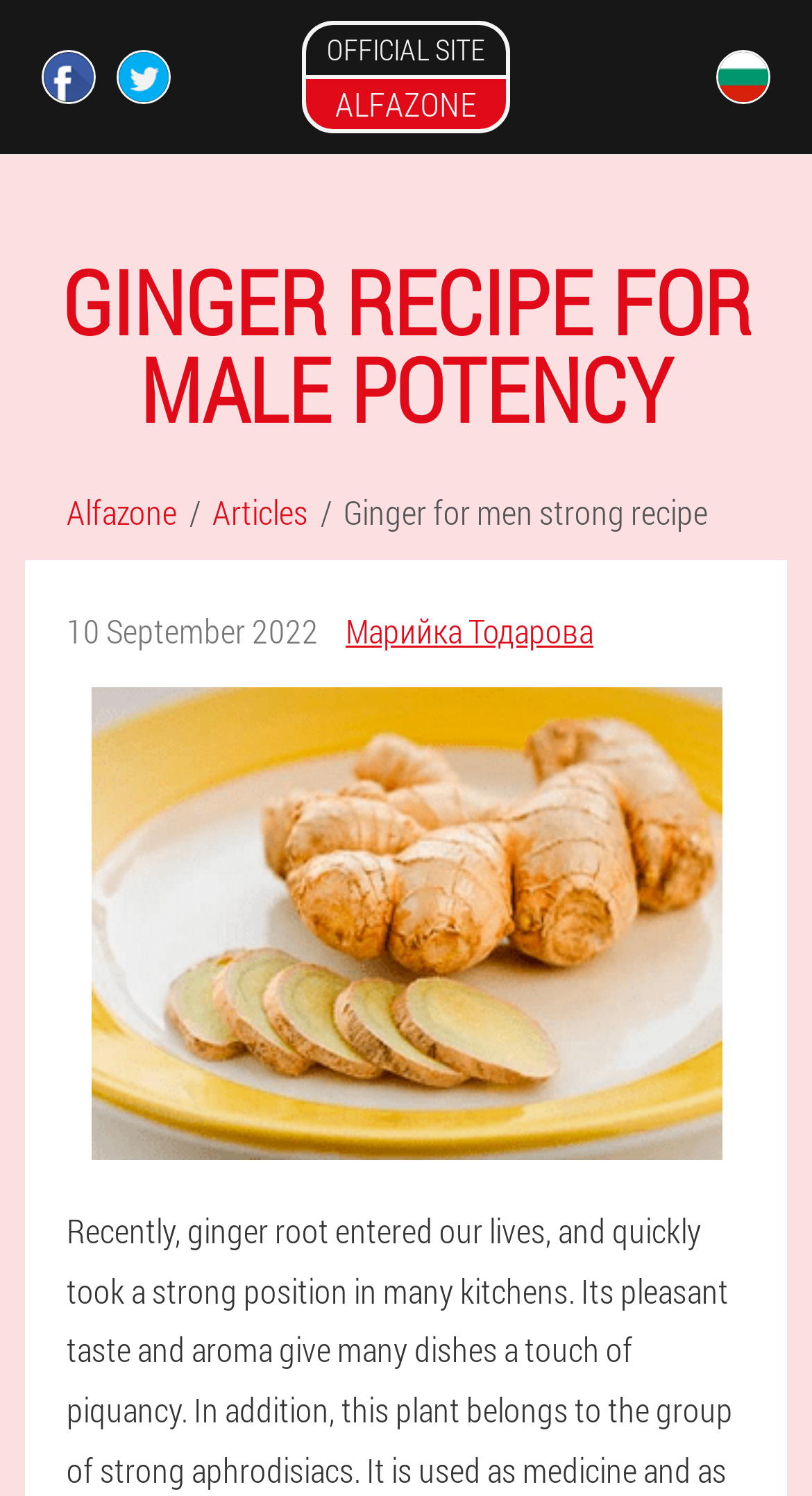Provide a one-word or brief phrase answer to the question:
What is the author of the article?

Марийка Тодарова